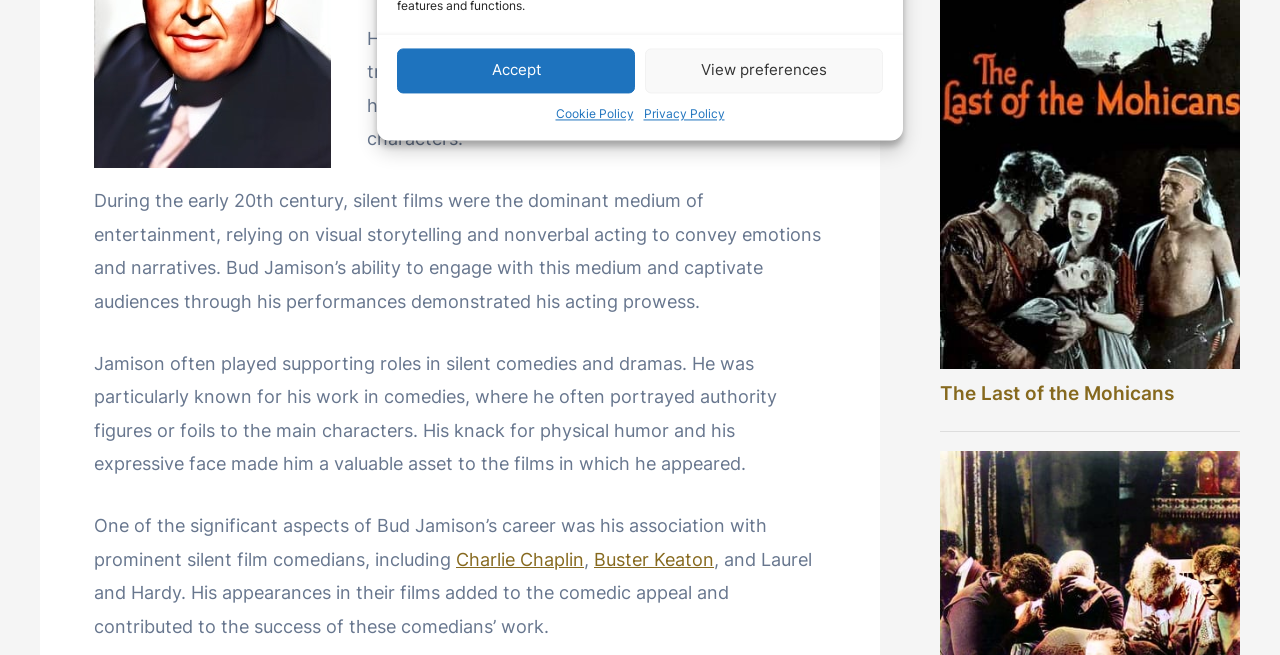Find the bounding box coordinates for the UI element whose description is: "Accept". The coordinates should be four float numbers between 0 and 1, in the format [left, top, right, bottom].

[0.31, 0.074, 0.496, 0.142]